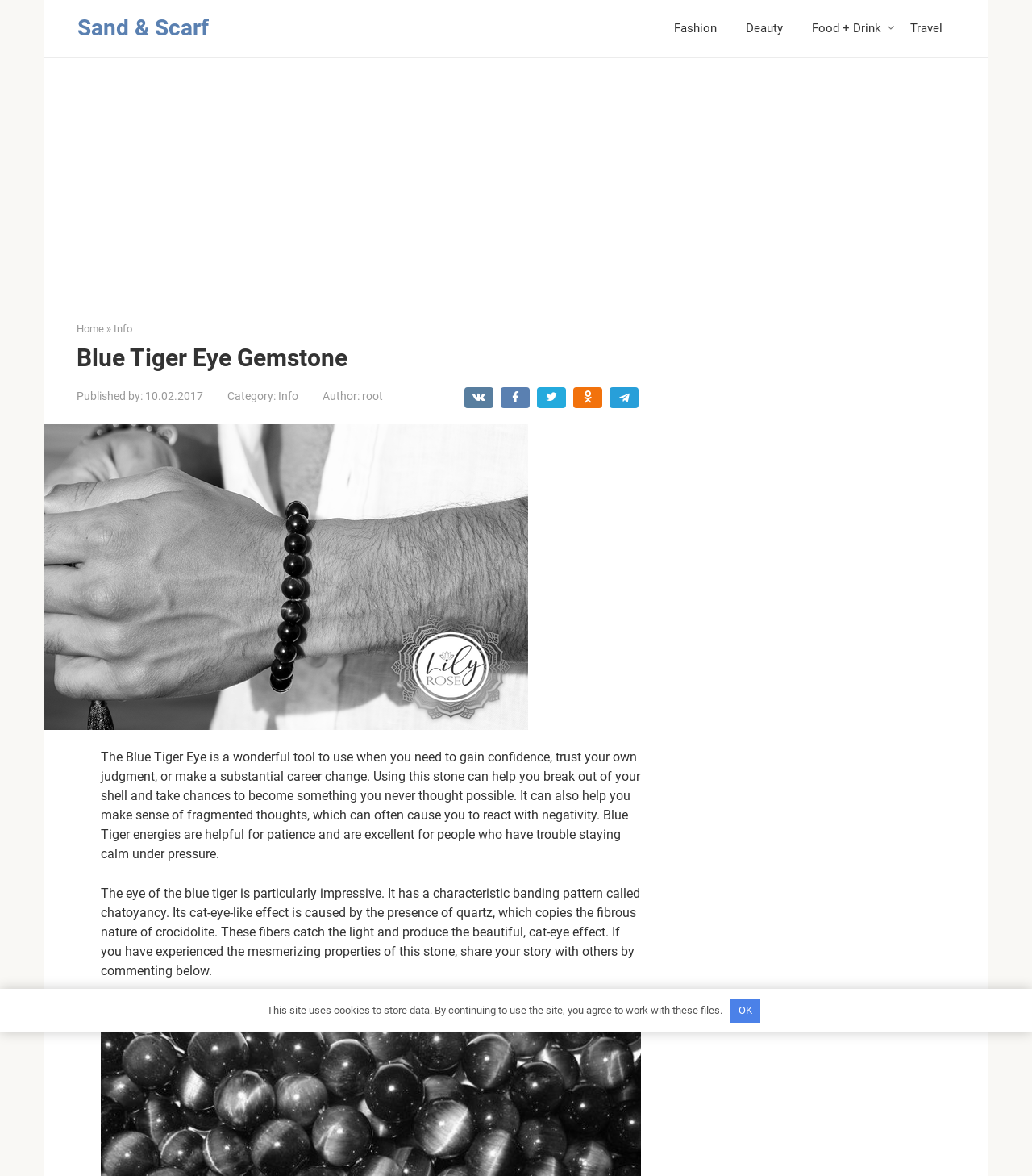Please locate the bounding box coordinates of the element that should be clicked to complete the given instruction: "Click on the 'Food + Drink' link".

[0.787, 0.018, 0.854, 0.031]